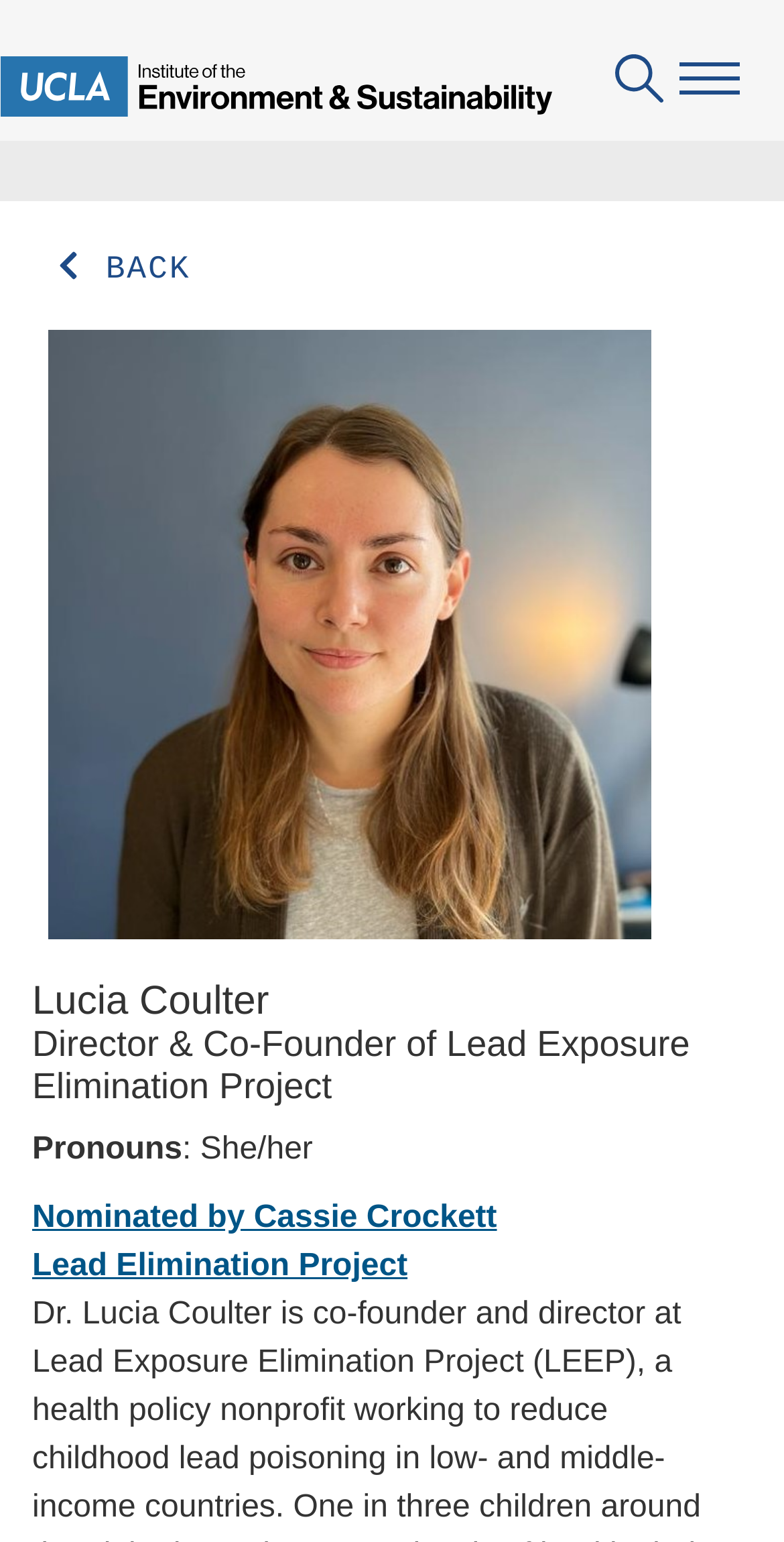Provide a short answer to the following question with just one word or phrase: What is the name of the person who nominated Lucia Coulter?

Cassie Crockett